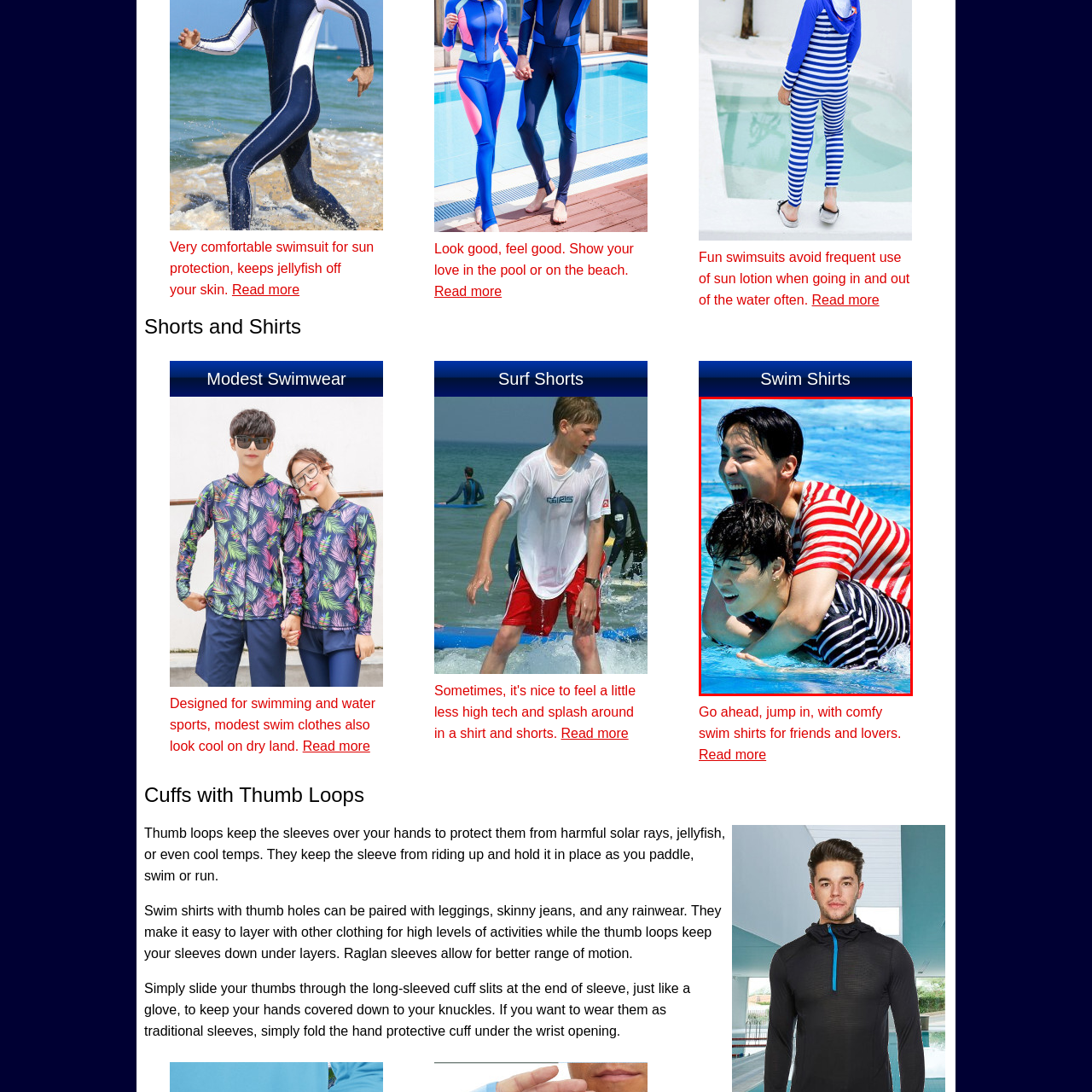What is the color of the water in the pool?
Direct your attention to the image marked by the red bounding box and provide a detailed answer based on the visual details available.

The caption describes the water in the pool as 'sparkling blue', which indicates that the color of the water is a vibrant and cheerful blue that reflects the sunlight.